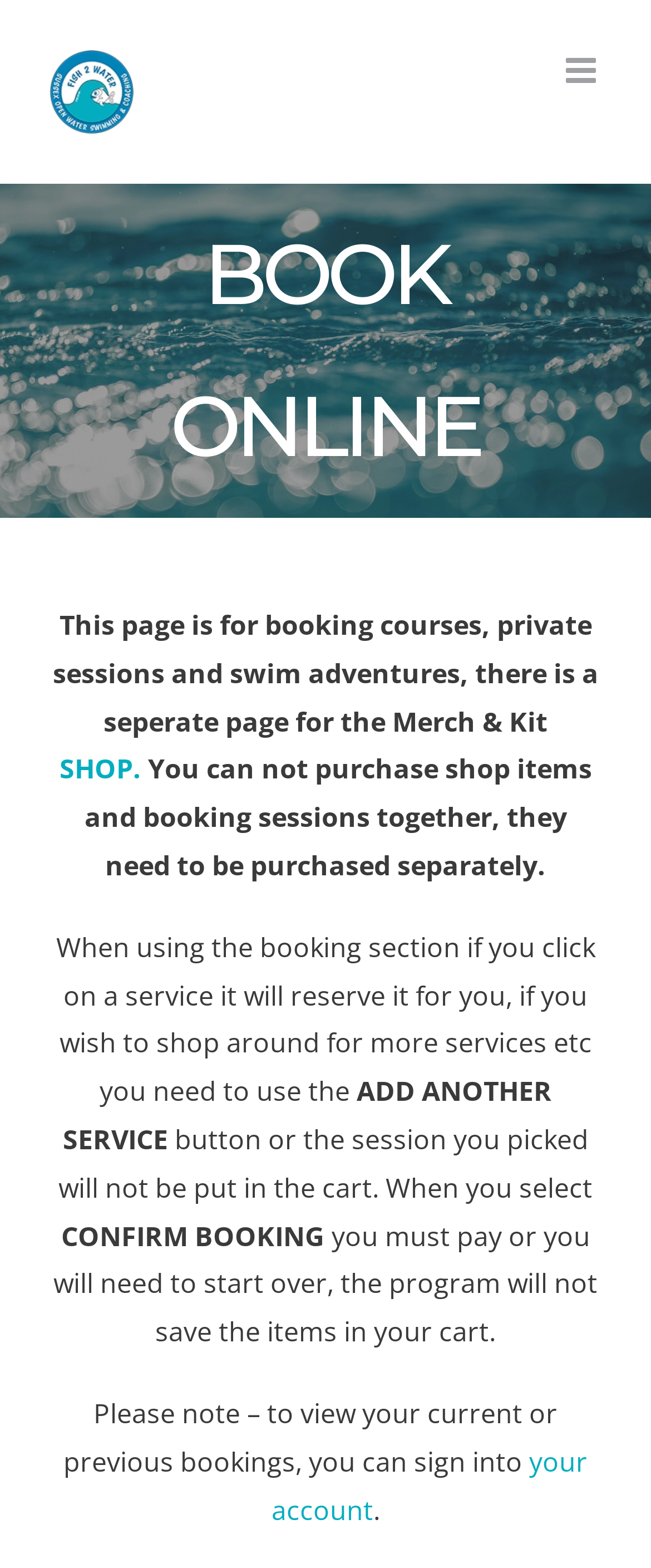Predict the bounding box of the UI element based on the description: "alt="DENTAL CLINIC"". The coordinates should be four float numbers between 0 and 1, formatted as [left, top, right, bottom].

None